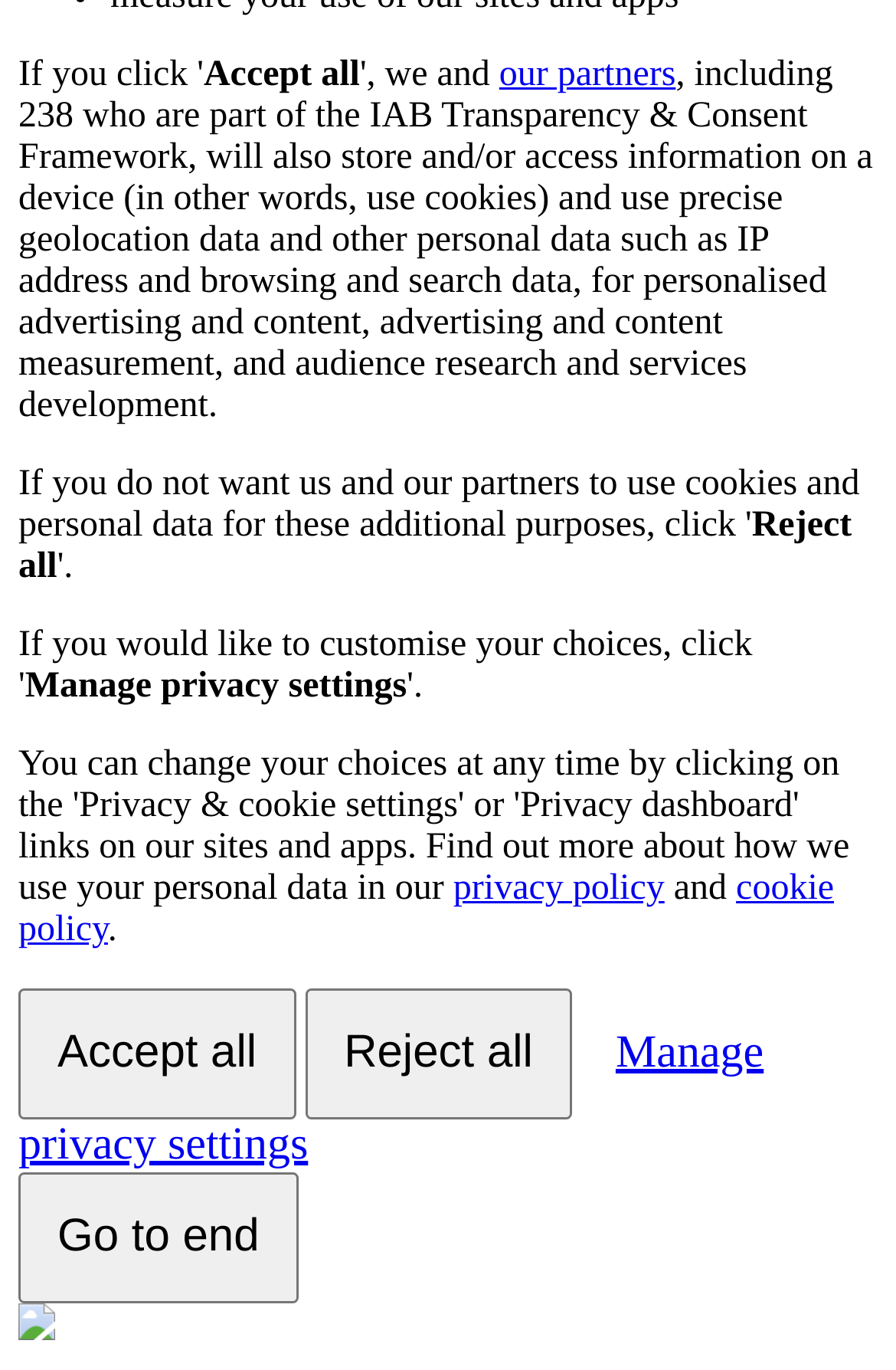Identify and provide the bounding box coordinates of the UI element described: "Go to end". The coordinates should be formatted as [left, top, right, bottom], with each number being a float between 0 and 1.

[0.021, 0.856, 0.333, 0.951]